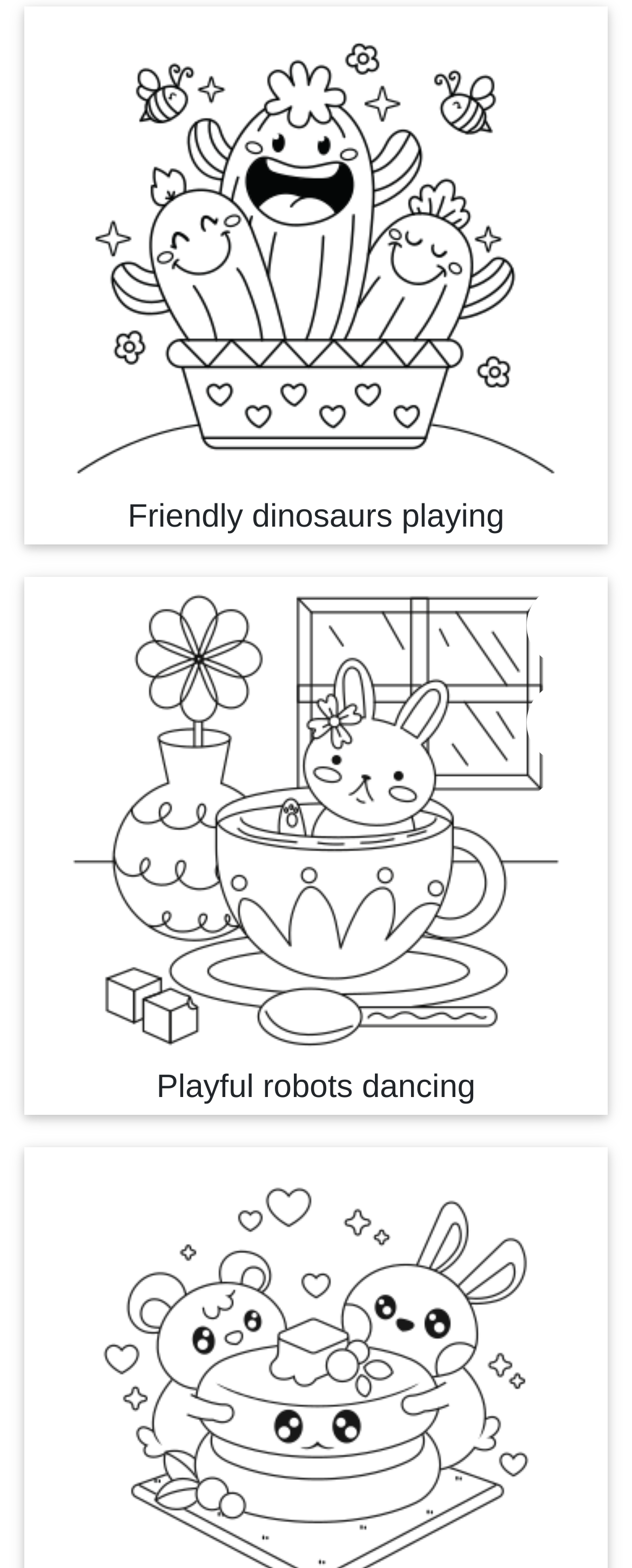What is the purpose of the links below each image?
Give a one-word or short phrase answer based on the image.

To interact with the image